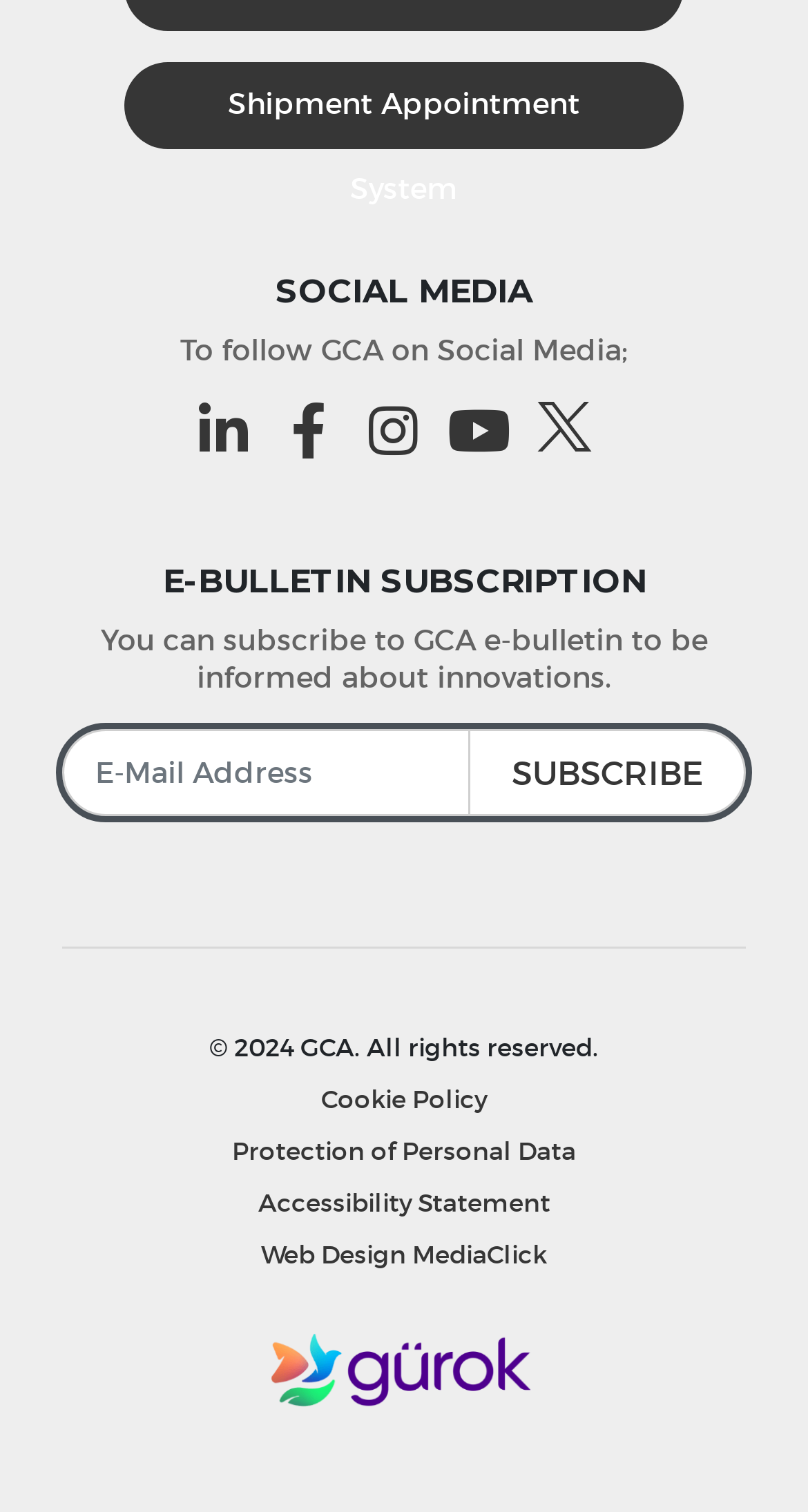Please answer the following question using a single word or phrase: 
How many links are there at the bottom of the webpage?

4